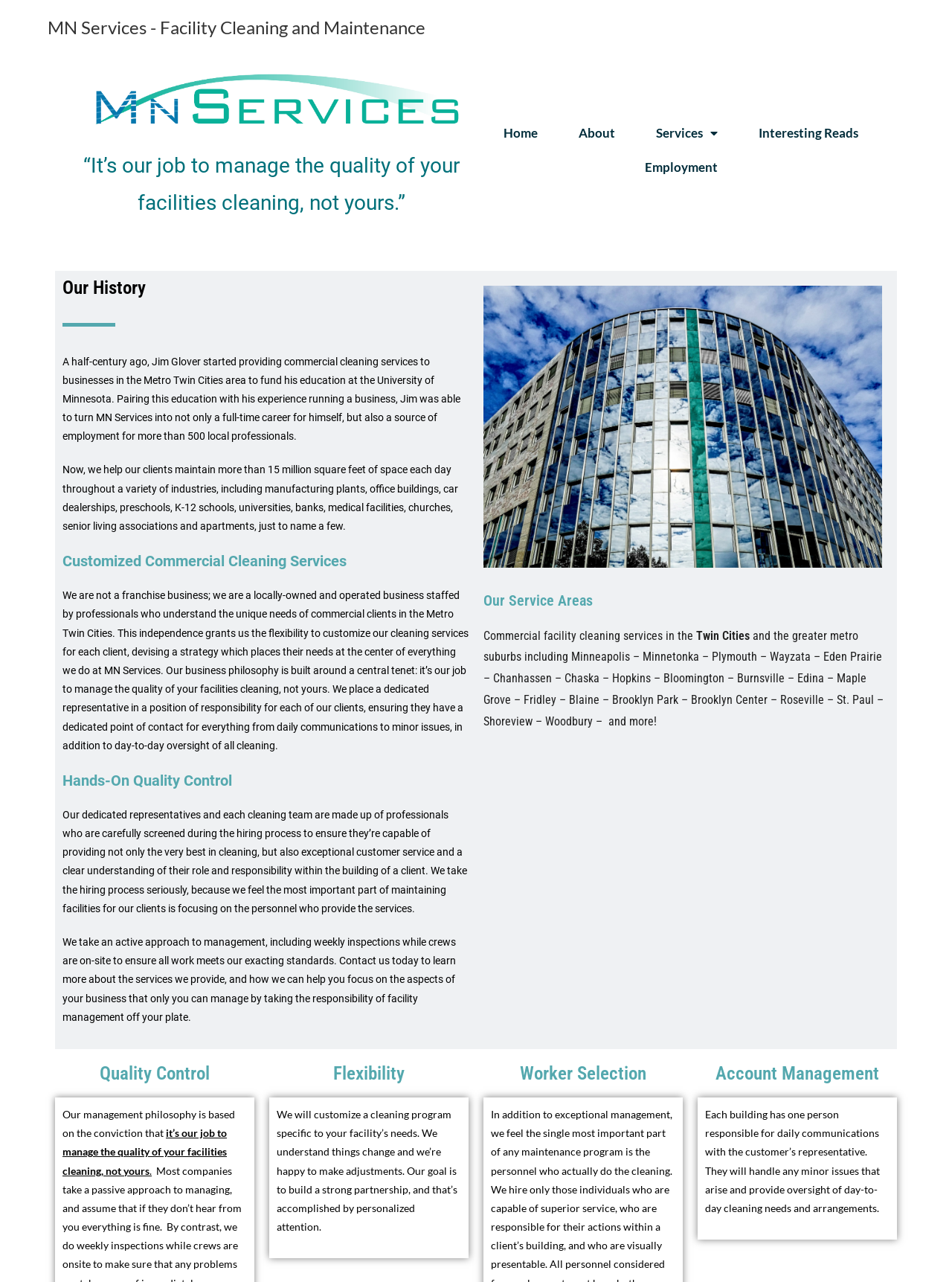What is the main service provided by MN Services?
Using the image as a reference, answer the question in detail.

I inferred the main service provided by MN Services by reading the text on the webpage, specifically the section 'Customized Commercial Cleaning Services' which describes their cleaning services for commercial clients.